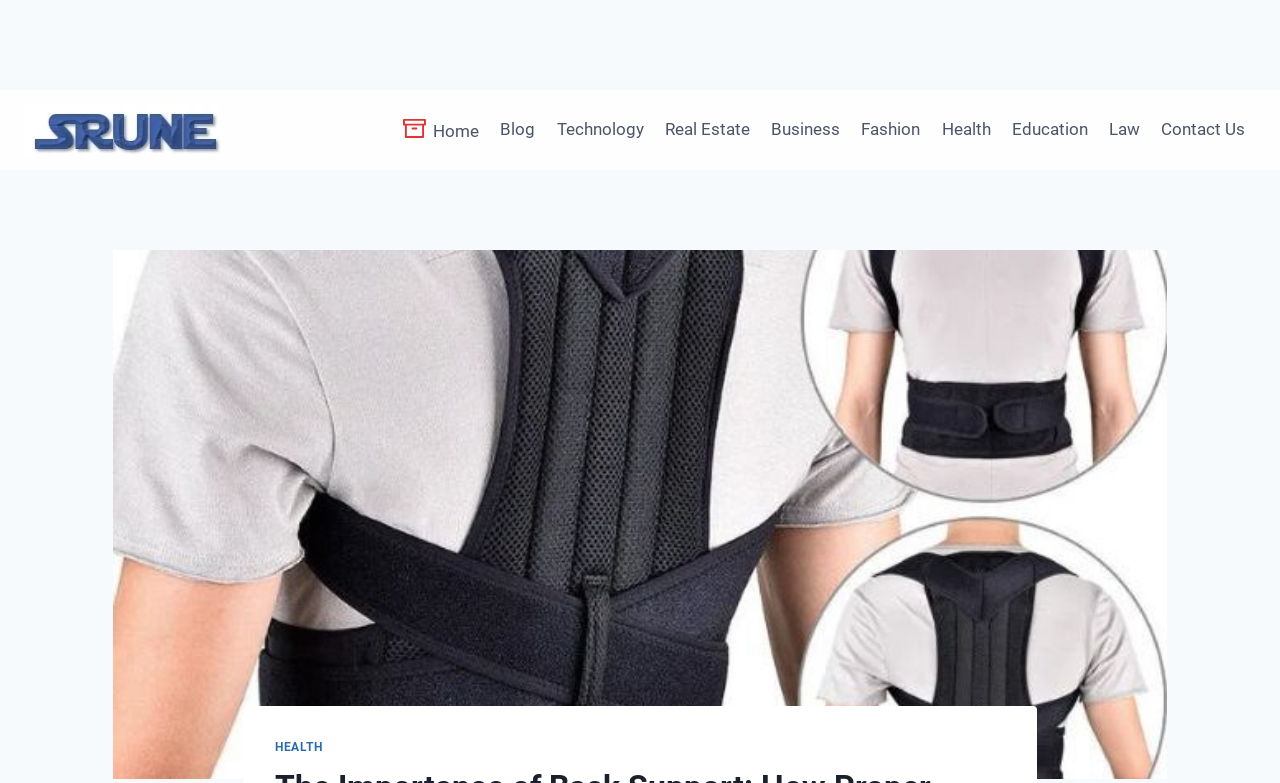Please provide a brief answer to the following inquiry using a single word or phrase:
How many categories are available in the primary navigation?

9